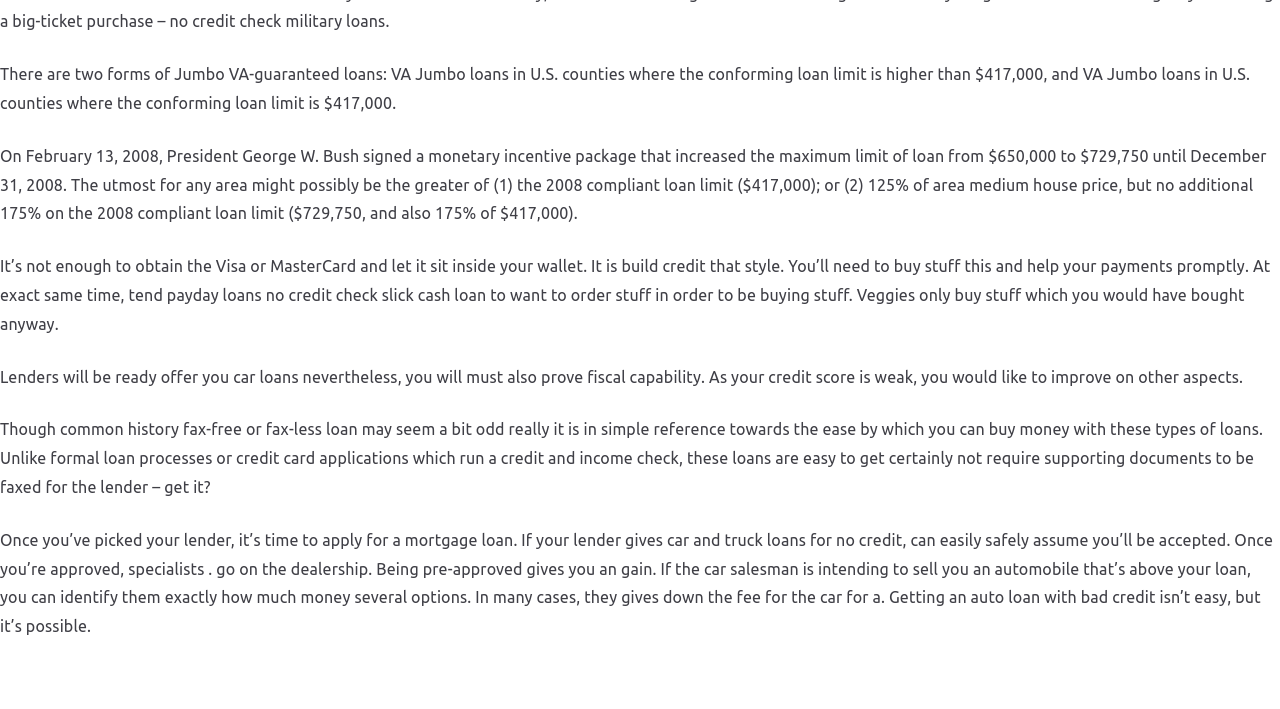Using the description: "parent_node: Search for:", determine the UI element's bounding box coordinates. Ensure the coordinates are in the format of four float numbers between 0 and 1, i.e., [left, top, right, bottom].

[0.0, 0.957, 1.0, 0.979]